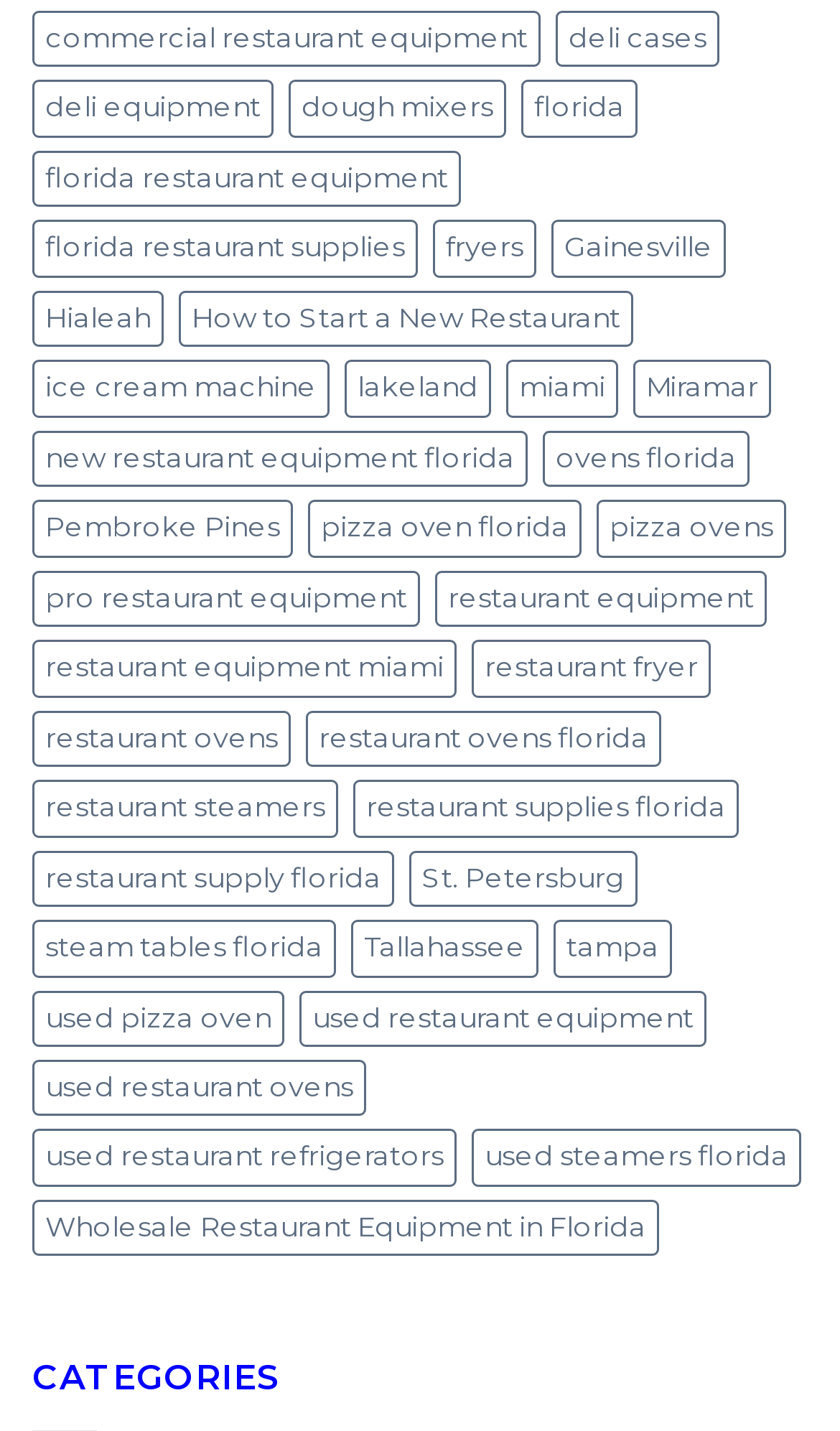Bounding box coordinates are to be given in the format (top-left x, top-left y, bottom-right x, bottom-right y). All values must be floating point numbers between 0 and 1. Provide the bounding box coordinate for the UI element described as: new restaurant equipment florida

[0.038, 0.301, 0.628, 0.341]